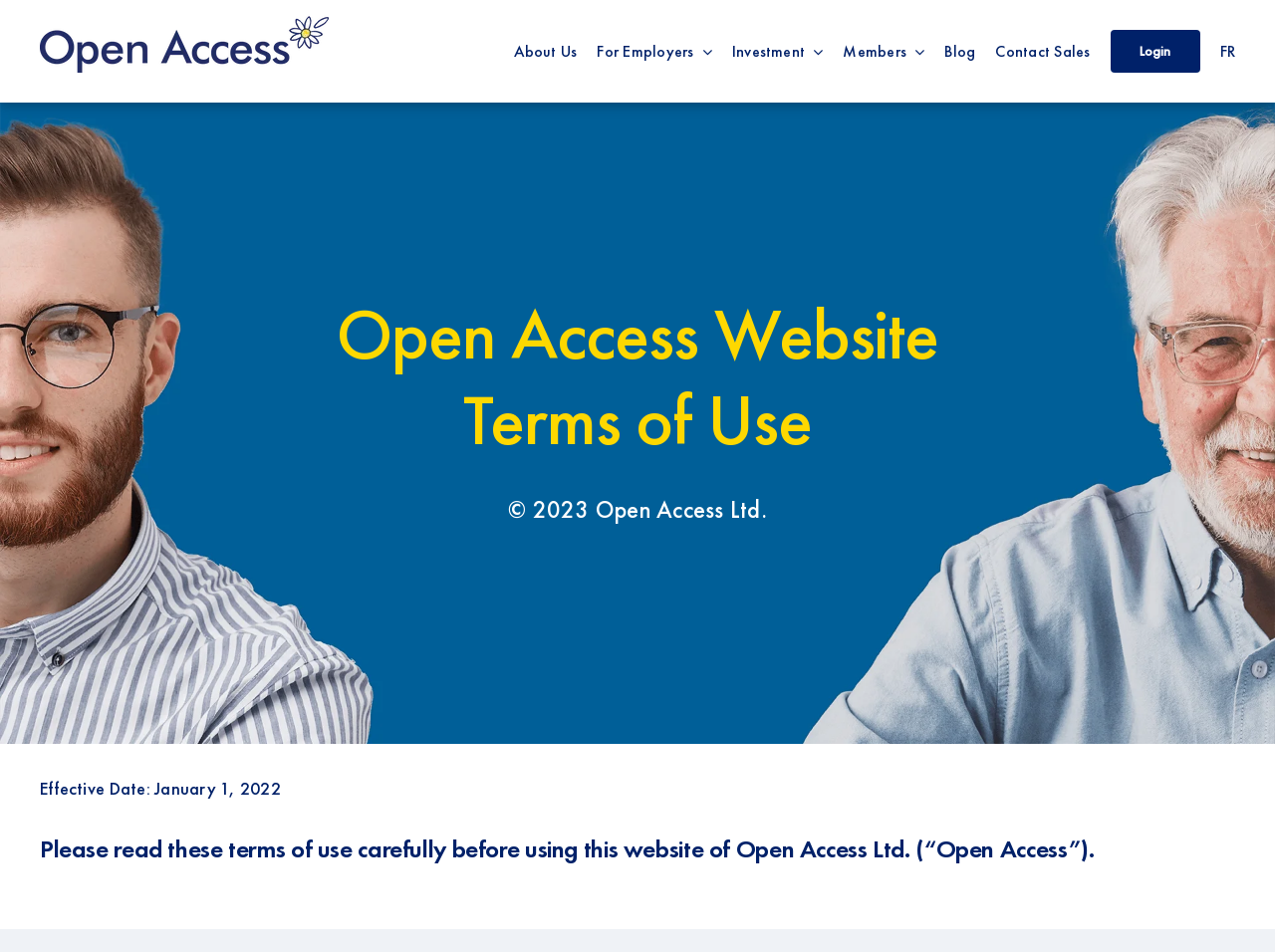Given the element description: "Members", predict the bounding box coordinates of the UI element it refers to, using four float numbers between 0 and 1, i.e., [left, top, right, bottom].

[0.661, 0.02, 0.725, 0.087]